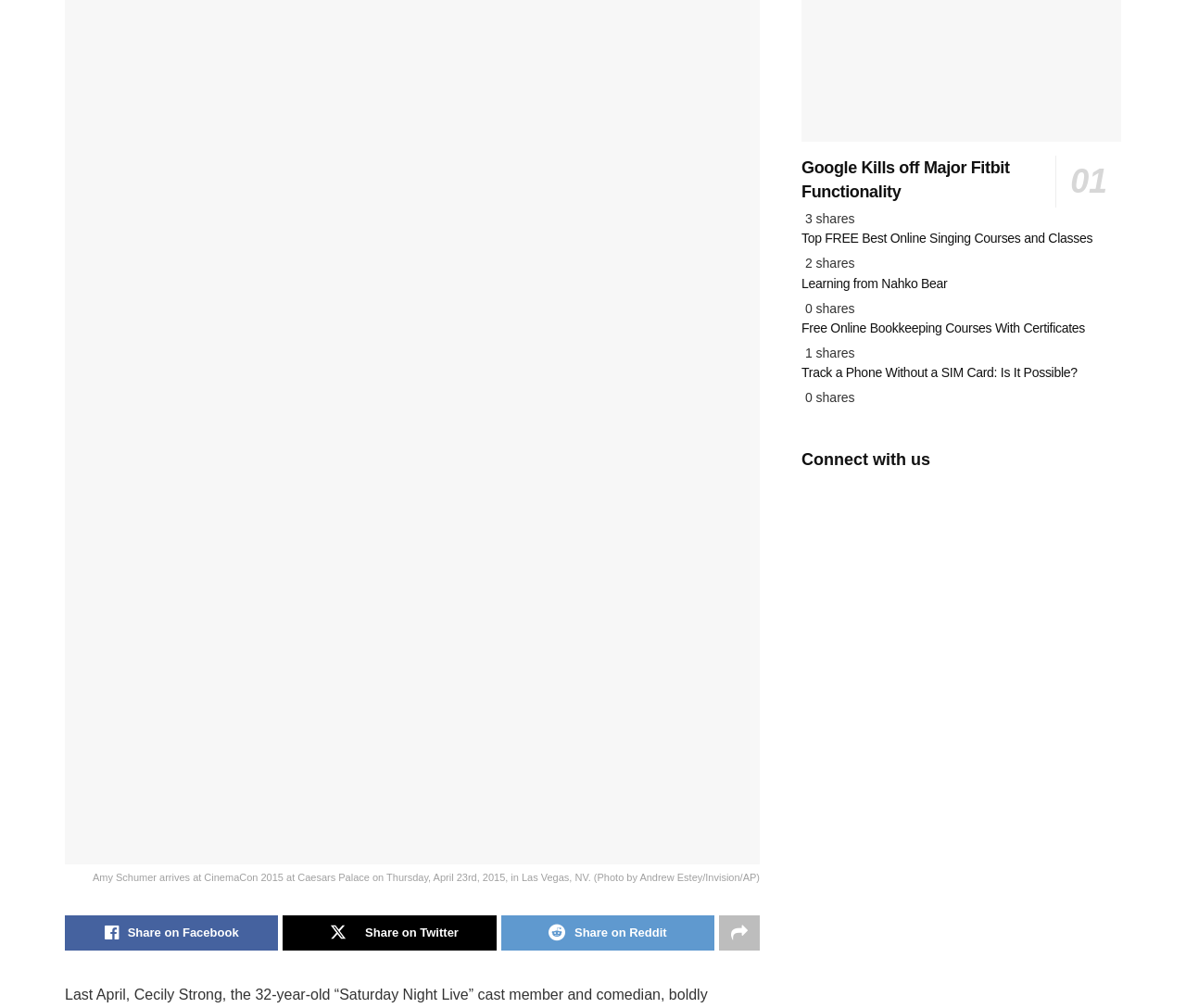Provide the bounding box coordinates of the UI element this sentence describes: "Share 0".

[0.676, 0.233, 0.699, 0.265]